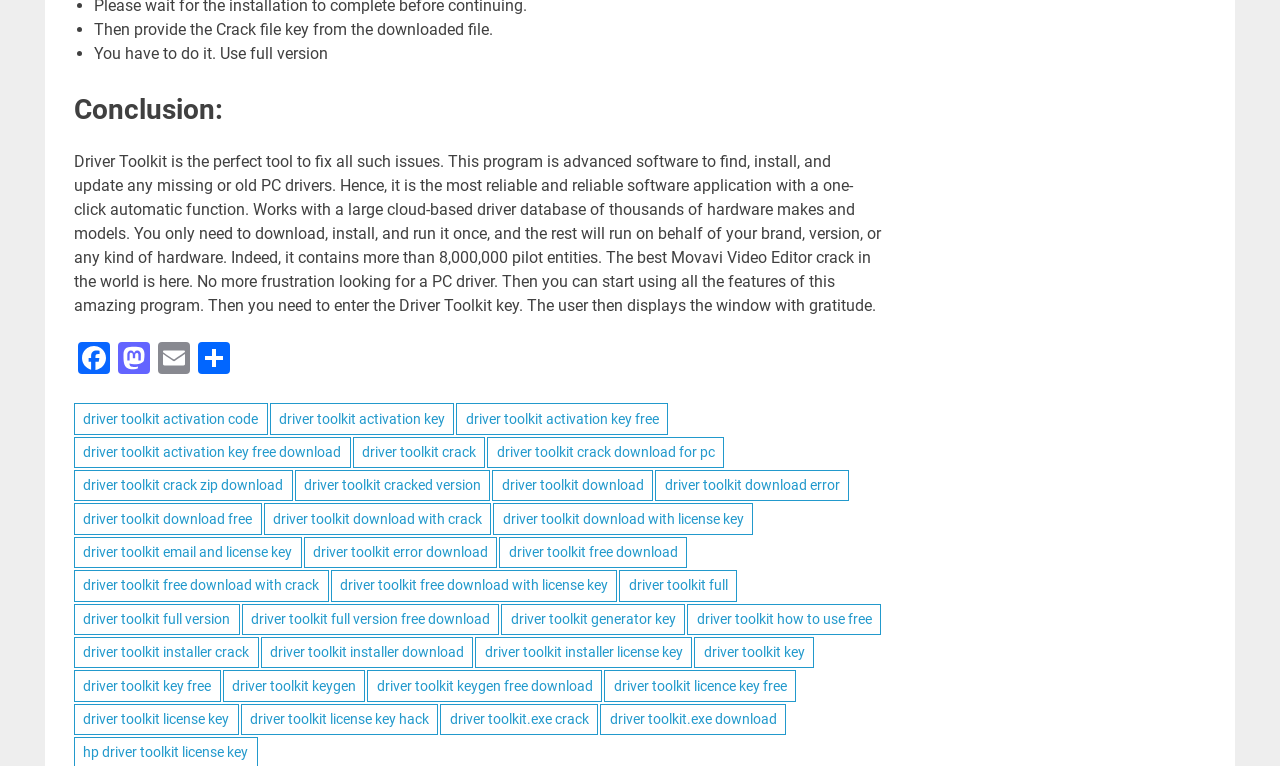Identify the bounding box coordinates for the element that needs to be clicked to fulfill this instruction: "Click on the 'driver toolkit activation code' link". Provide the coordinates in the format of four float numbers between 0 and 1: [left, top, right, bottom].

[0.058, 0.527, 0.209, 0.568]